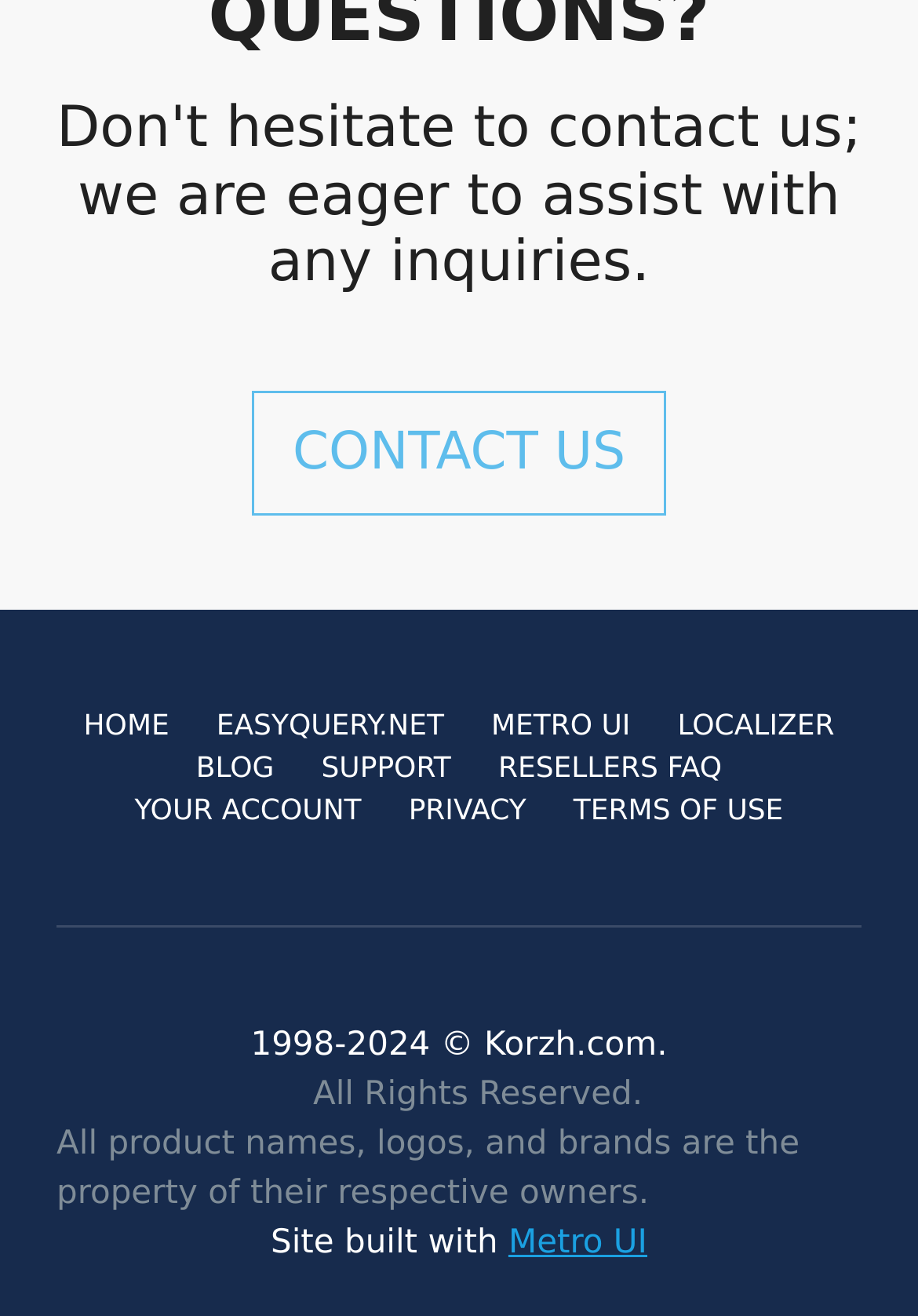Reply to the question below using a single word or brief phrase:
What is the name of the UI framework used to build the site?

Metro UI